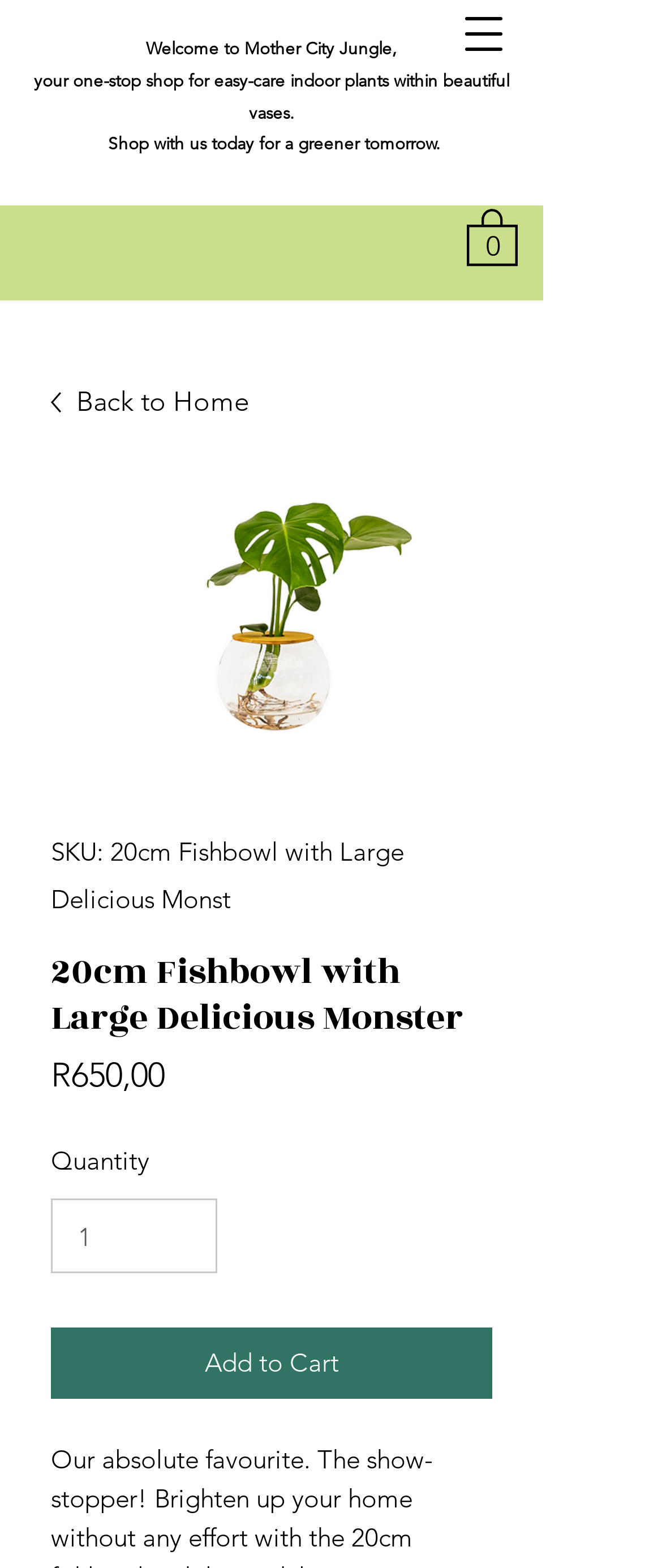Provide the bounding box coordinates in the format (top-left x, top-left y, bottom-right x, bottom-right y). All values are floating point numbers between 0 and 1. Determine the bounding box coordinate of the UI element described as: 0

[0.705, 0.131, 0.782, 0.17]